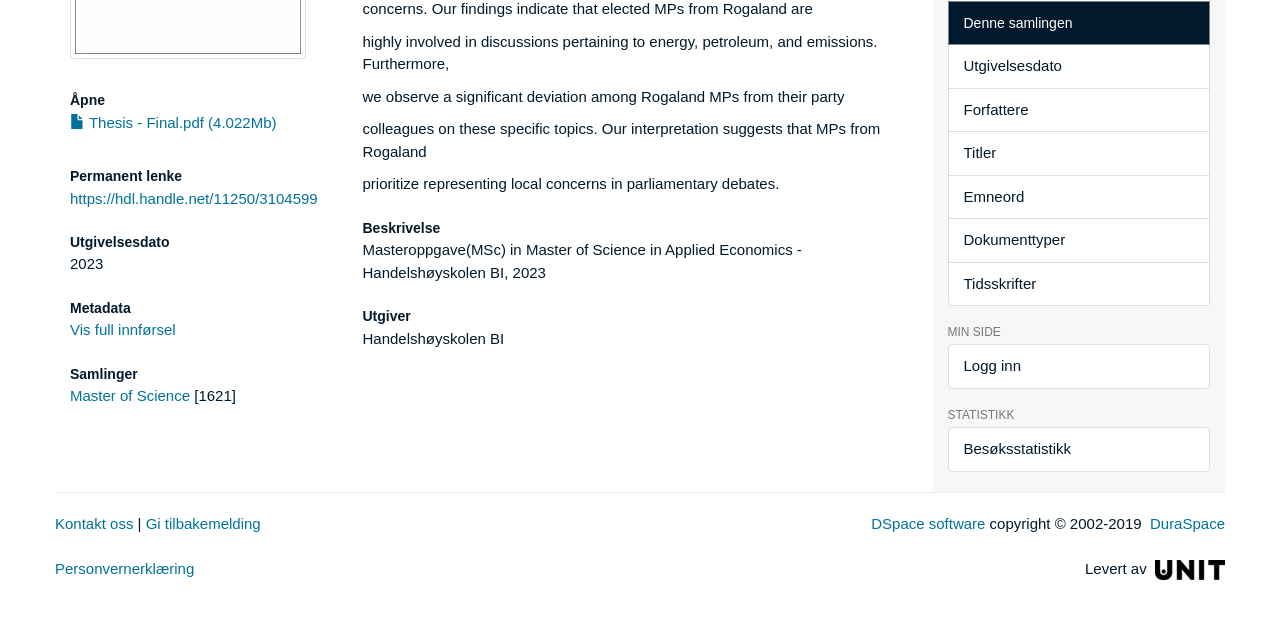Highlight the bounding box of the UI element that corresponds to this description: "Thesis - Final.pdf (4.022Mb)".

[0.055, 0.178, 0.216, 0.204]